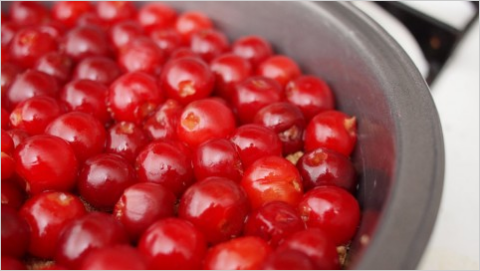What is the color of the sugar layer?
Look at the image and answer the question with a single word or phrase.

Golden brown